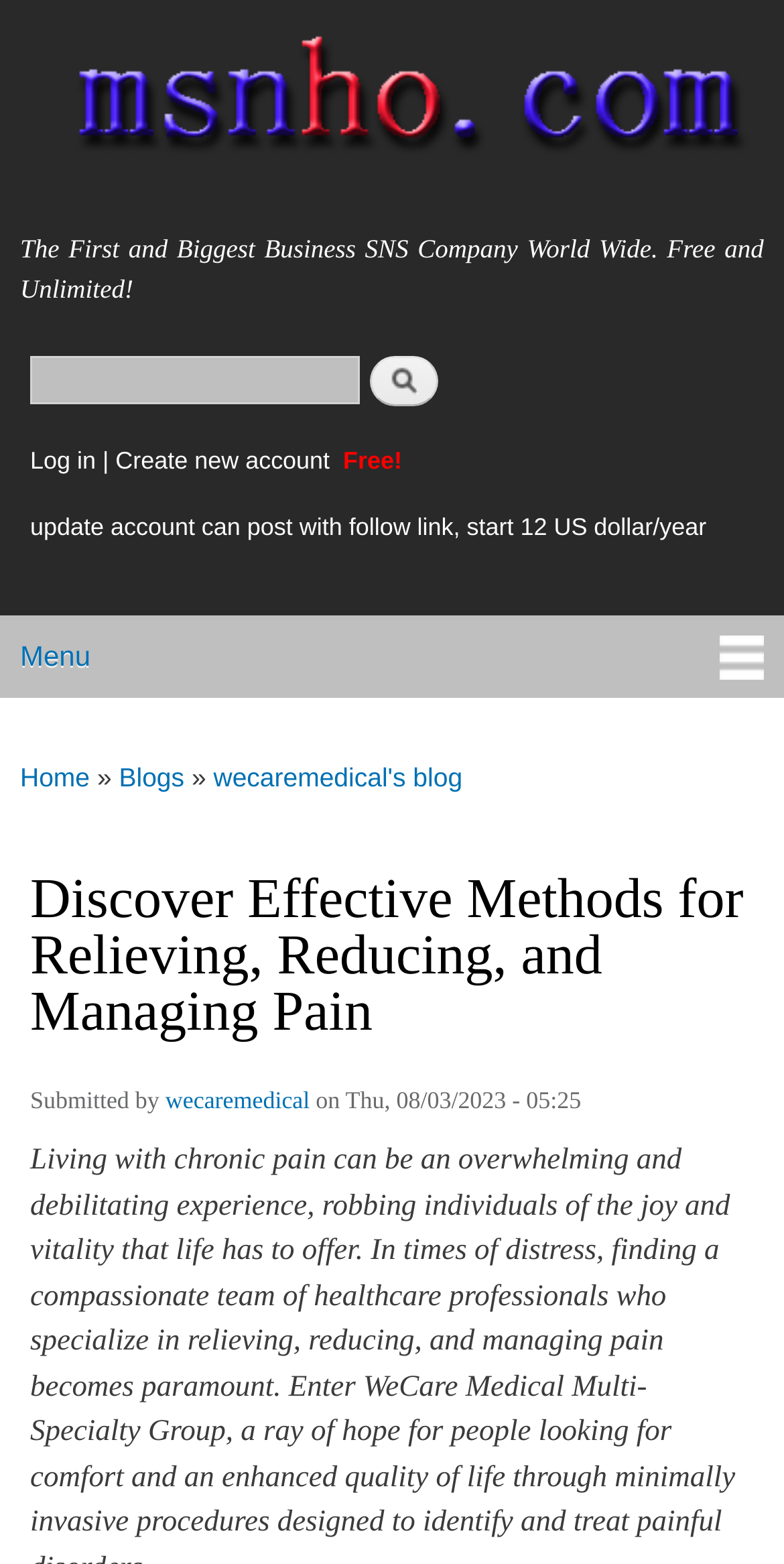Locate the bounding box coordinates of the element's region that should be clicked to carry out the following instruction: "Search for something". The coordinates need to be four float numbers between 0 and 1, i.e., [left, top, right, bottom].

[0.038, 0.228, 0.459, 0.259]